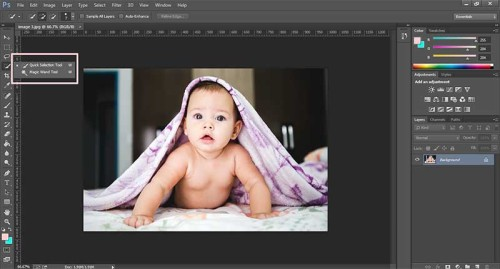Provide a one-word or one-phrase answer to the question:
What is the purpose of the selection tools?

To isolate parts of an image